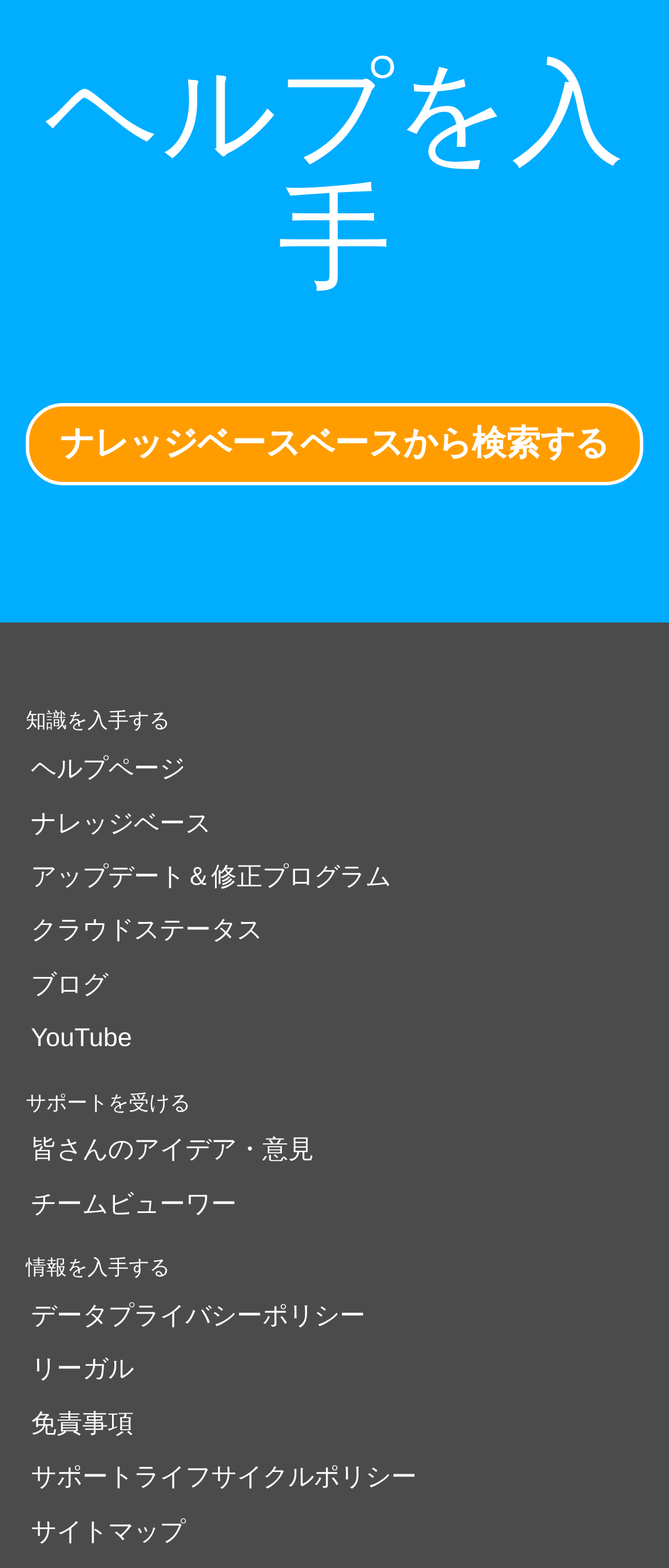Based on the image, provide a detailed and complete answer to the question: 
What is the last link under the '情報を入手する' heading?

The last link under the '情報を入手する' heading is 'サイトマップ' which is the sixth link under this heading.